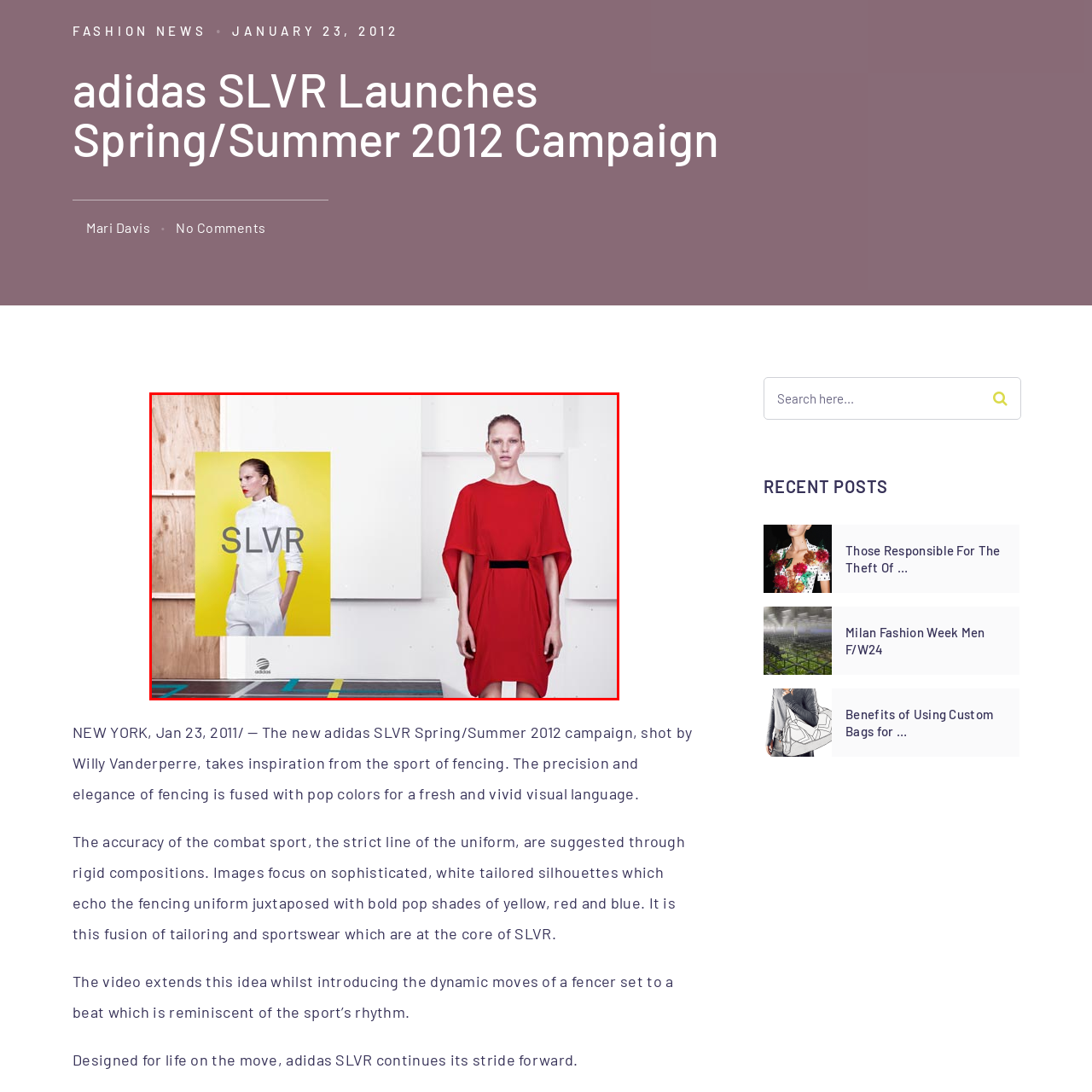What sport inspired the aesthetic of the campaign?
Carefully analyze the image within the red bounding box and give a comprehensive response to the question using details from the image.

The question asks about the sport that inspired the aesthetic of the campaign. According to the caption, the overall aesthetic reflects the influence of fencing, emphasizing precision and elegance, which aligns with the campaign's inspiration and purpose.